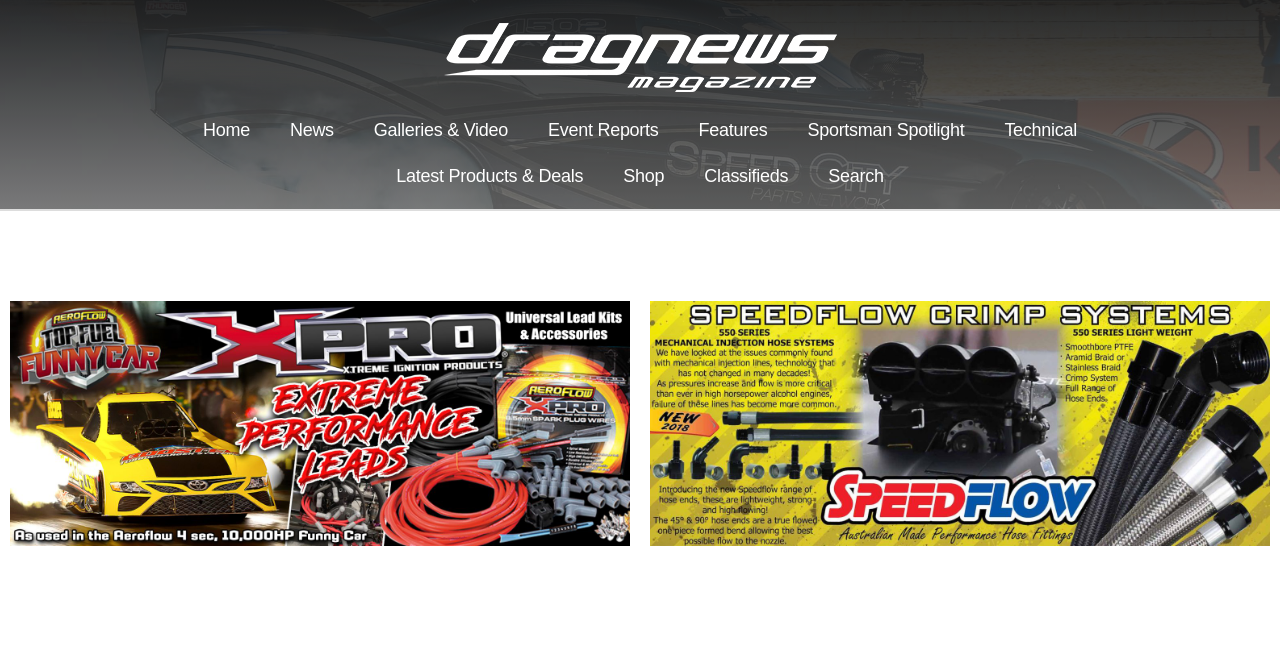Locate the bounding box coordinates of the segment that needs to be clicked to meet this instruction: "search for something".

[0.631, 0.233, 0.706, 0.303]